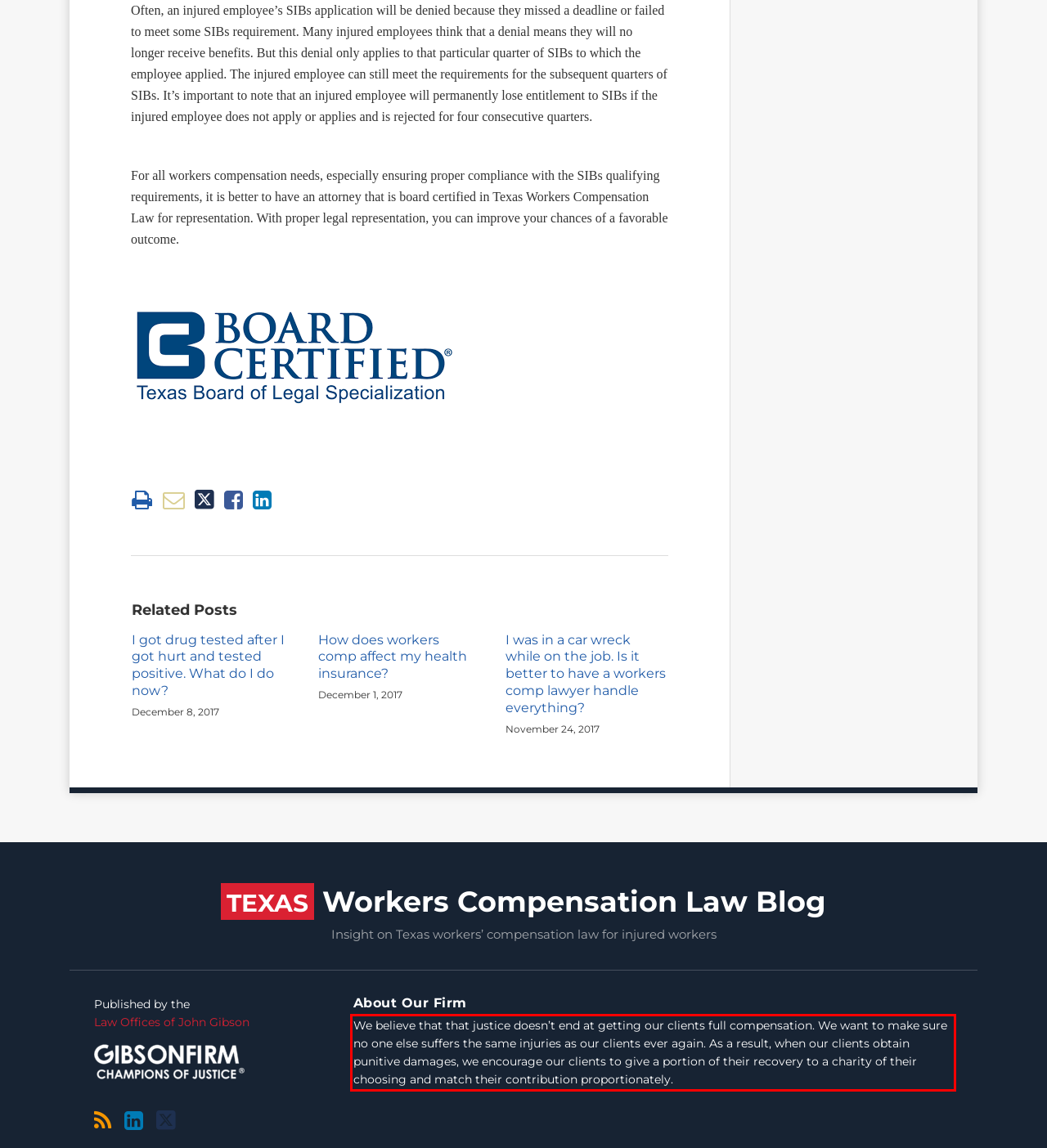Given a screenshot of a webpage with a red bounding box, extract the text content from the UI element inside the red bounding box.

We believe that that justice doesn’t end at getting our clients full compensation. We want to make sure no one else suffers the same injuries as our clients ever again. As a result, when our clients obtain punitive damages, we encourage our clients to give a portion of their recovery to a charity of their choosing and match their contribution proportionately.